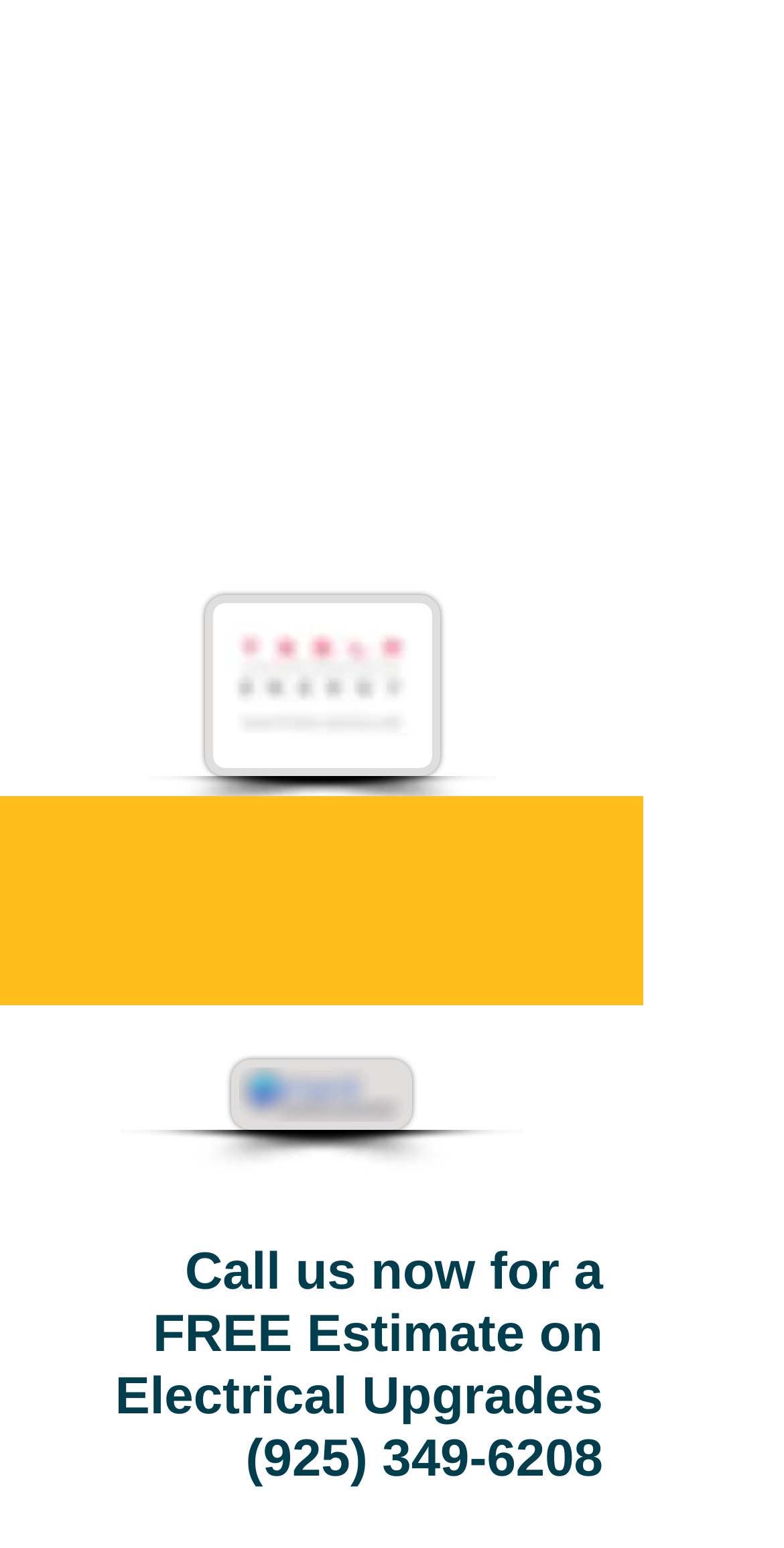What is the phone number for a free estimate?
Using the image as a reference, answer the question with a short word or phrase.

(925) 349-6208